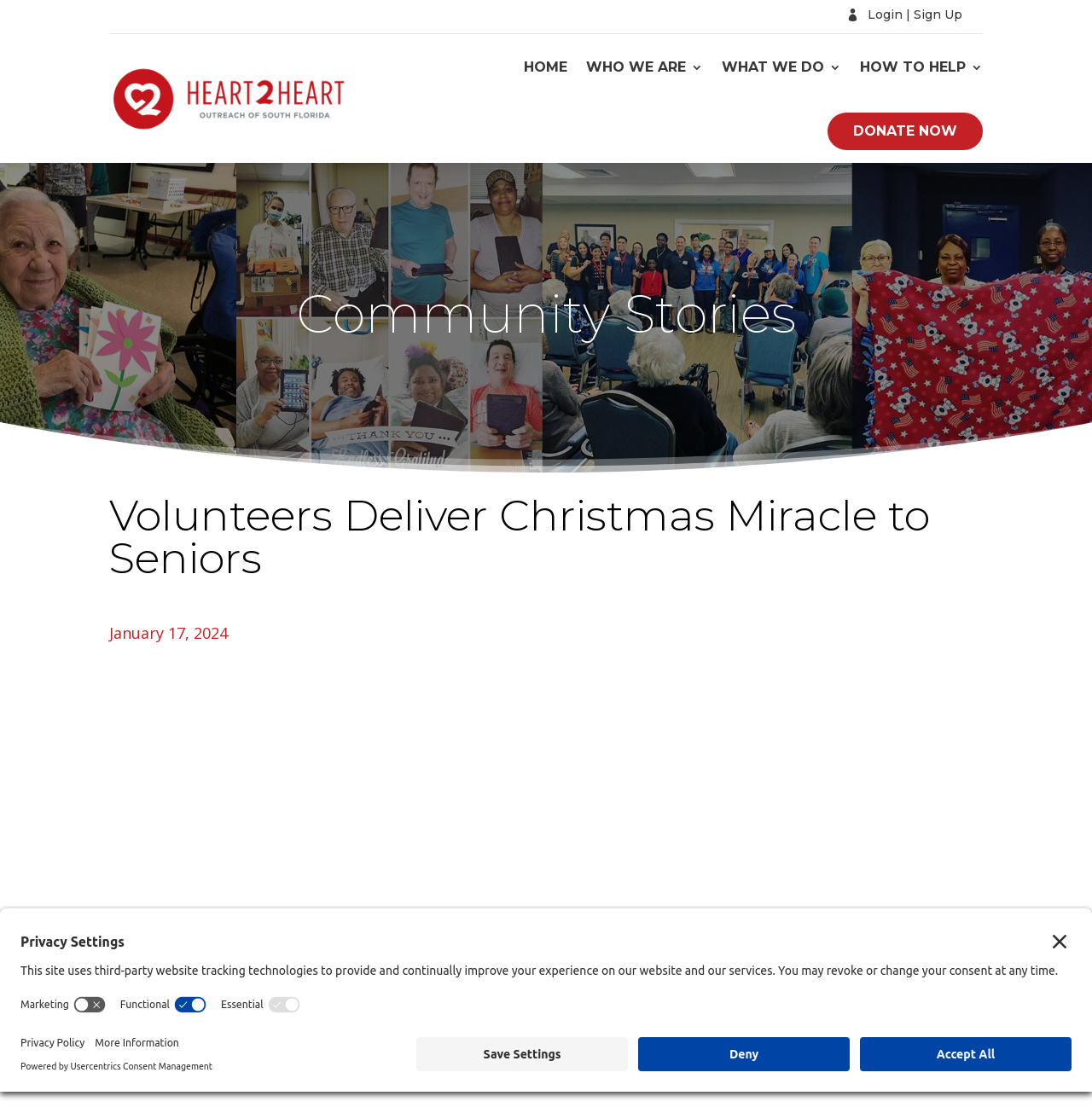Please give a succinct answer using a single word or phrase:
How many switches are there in the privacy settings?

3